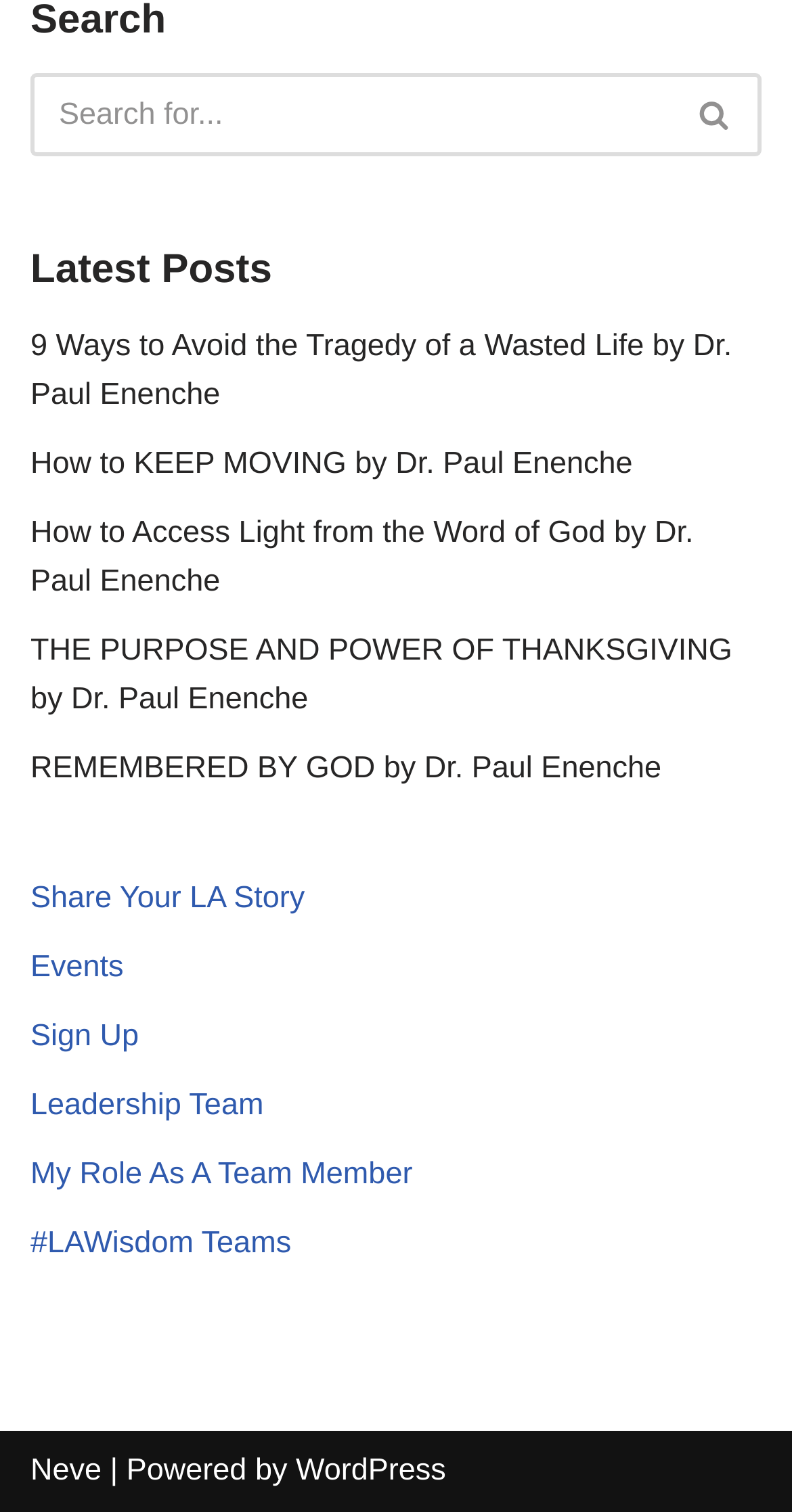Please respond to the question using a single word or phrase:
What is the purpose of the links at the bottom of the webpage?

To navigate to other pages